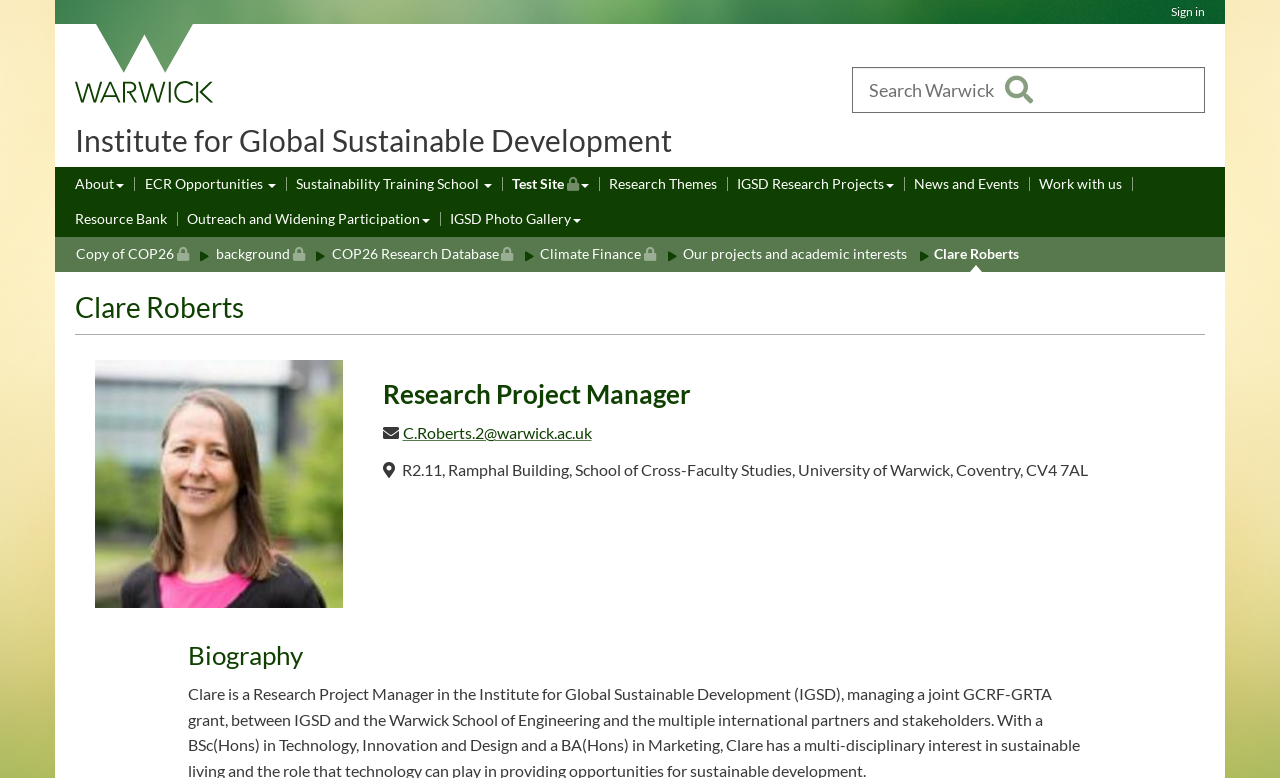Find the bounding box coordinates of the element to click in order to complete this instruction: "Contact Clare Roberts". The bounding box coordinates must be four float numbers between 0 and 1, denoted as [left, top, right, bottom].

[0.314, 0.544, 0.462, 0.568]